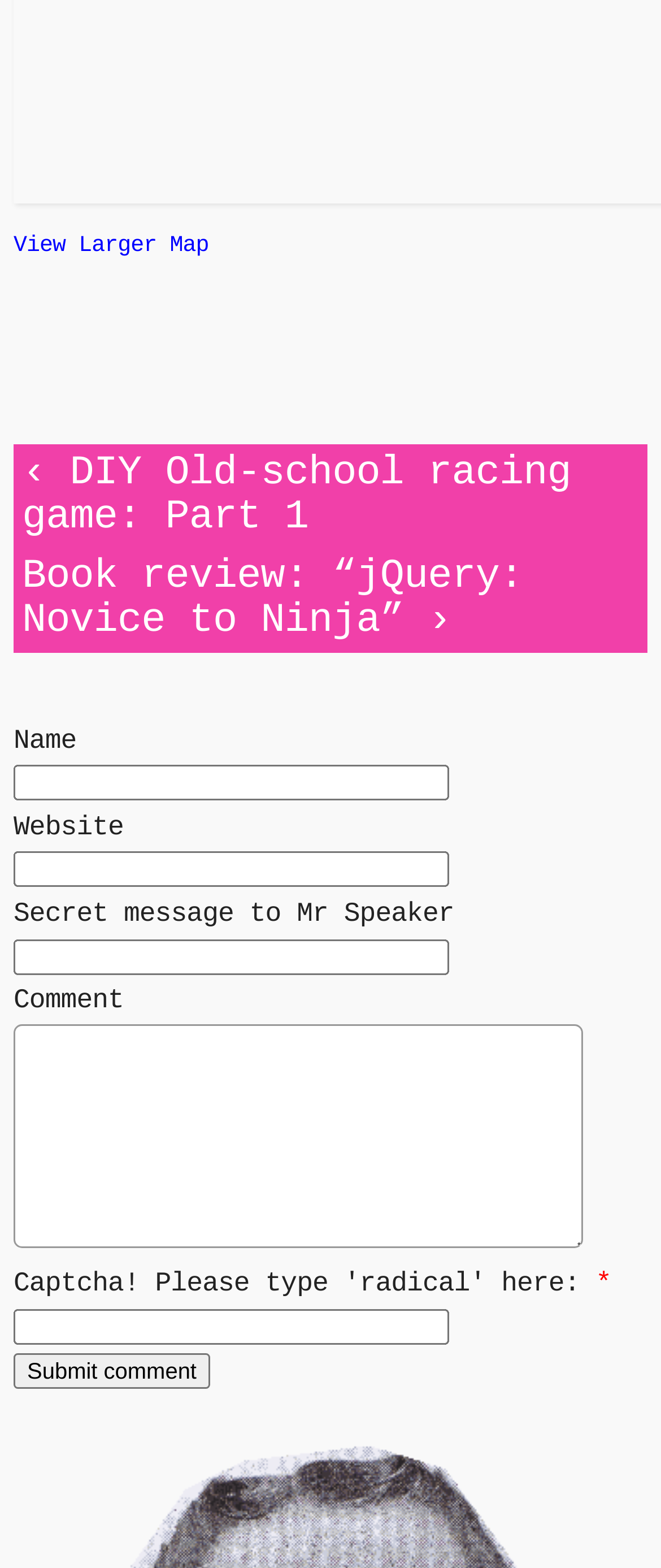Give a short answer to this question using one word or a phrase:
How many text boxes are there?

5